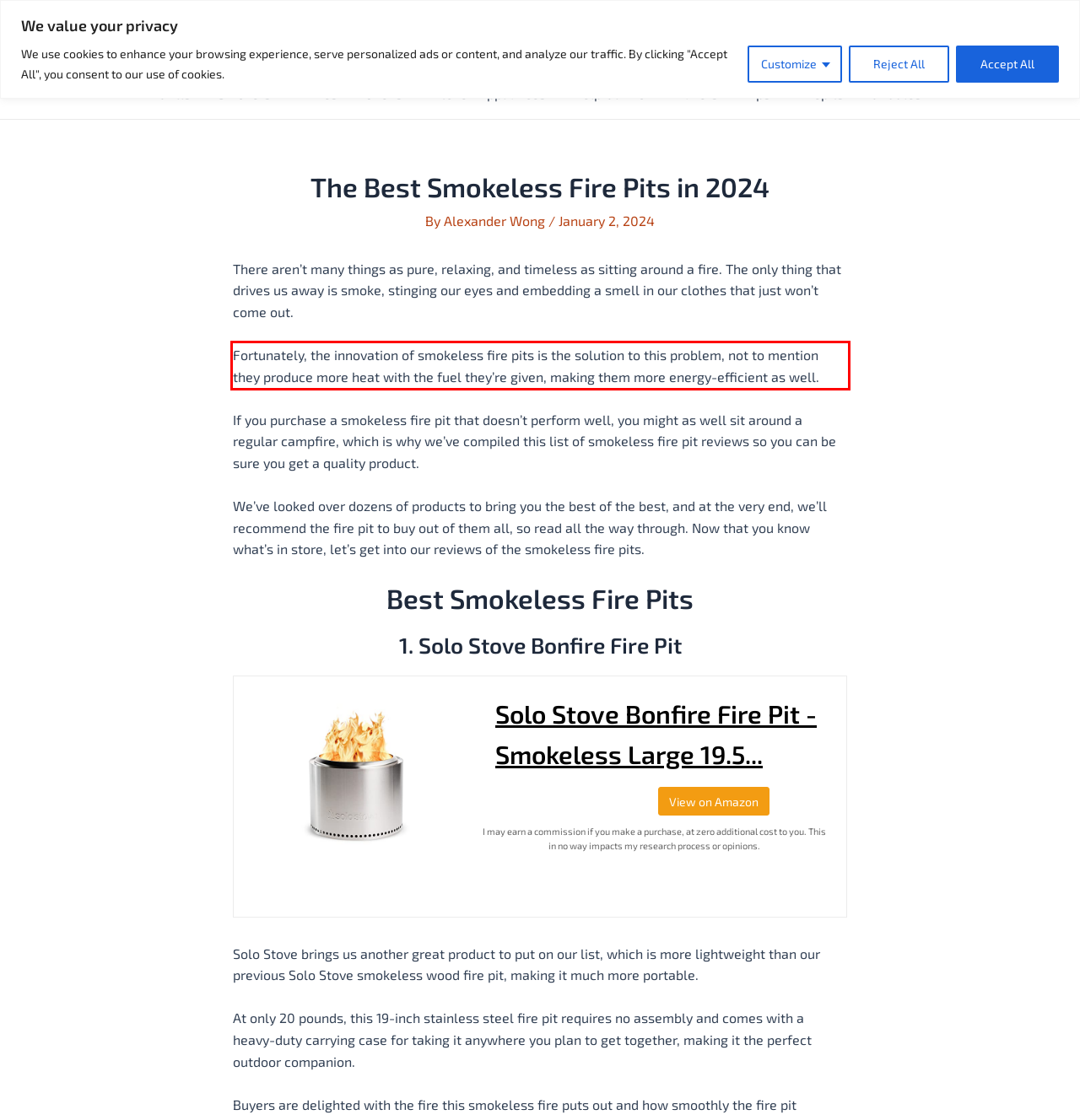Identify the red bounding box in the webpage screenshot and perform OCR to generate the text content enclosed.

Fortunately, the innovation of smokeless fire pits is the solution to this problem, not to mention they produce more heat with the fuel they’re given, making them more energy-efficient as well.